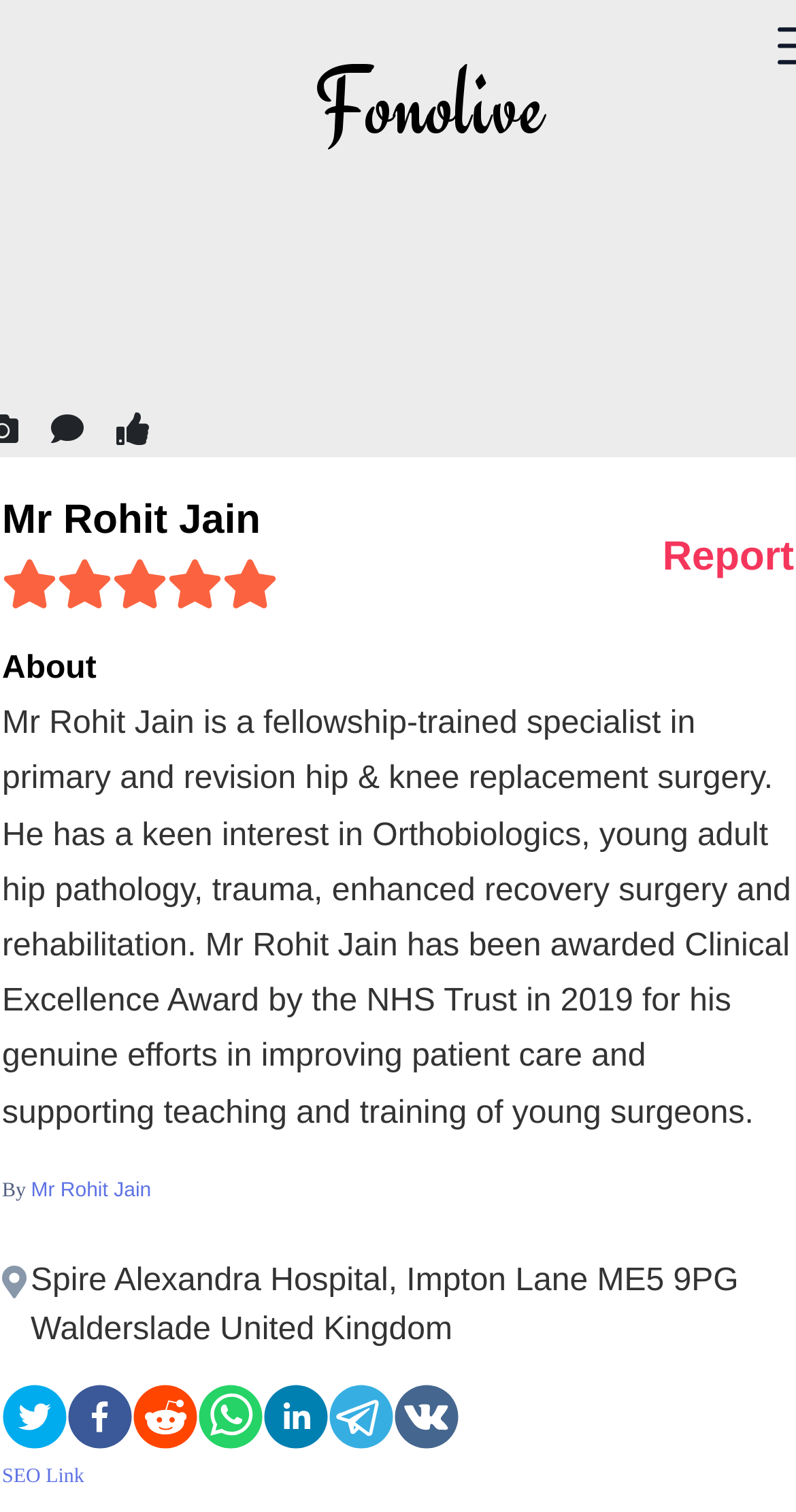What is the purpose of the rating system?
Respond to the question with a well-detailed and thorough answer.

The webpage has a rating system that allows users to add a rating by typing an integer from 0 to 5 or pressing arrow keys, which implies that the purpose of the rating system is to rate Mr Rohit Jain.